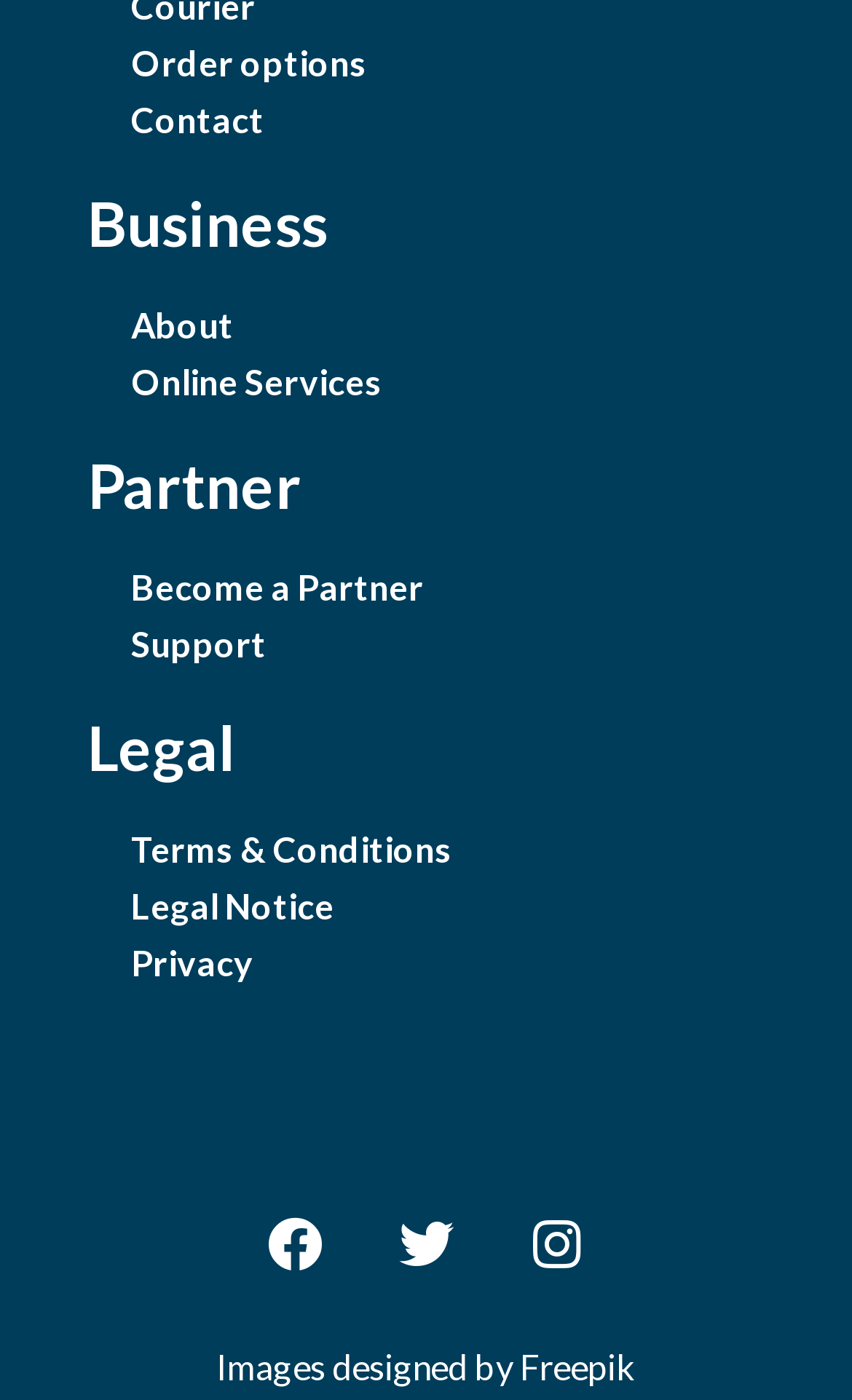Kindly provide the bounding box coordinates of the section you need to click on to fulfill the given instruction: "View business options".

[0.103, 0.137, 0.897, 0.181]